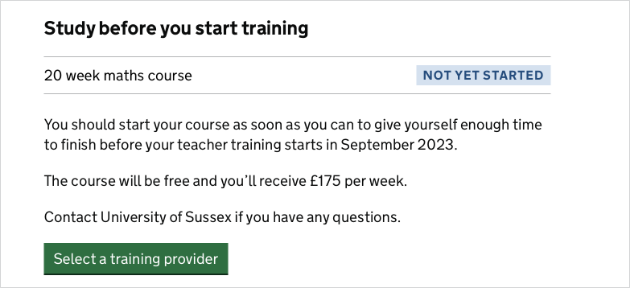Describe every detail you can see in the image.

The image titled "Study before you start training" highlights a 20-week mathematics course that the user has not yet started. It emphasizes the importance of commencing the course promptly to ensure completion ahead of teacher training that begins in September 2023. The course is offered at no cost, with a weekly bursary of £175 provided to support participants. For any inquiries, the University of Sussex is designated as the point of contact. At the bottom, there's a green button inviting users to "Select a training provider," facilitating their choice of an SKE training provider.